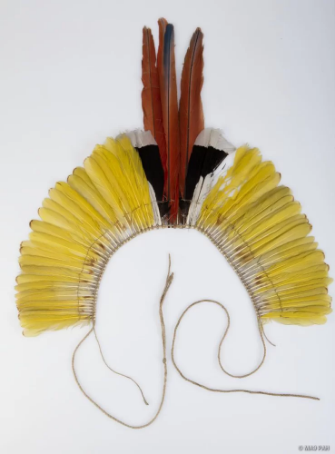What is the material of the tie?
Please provide a single word or phrase as the answer based on the screenshot.

Natural fiber